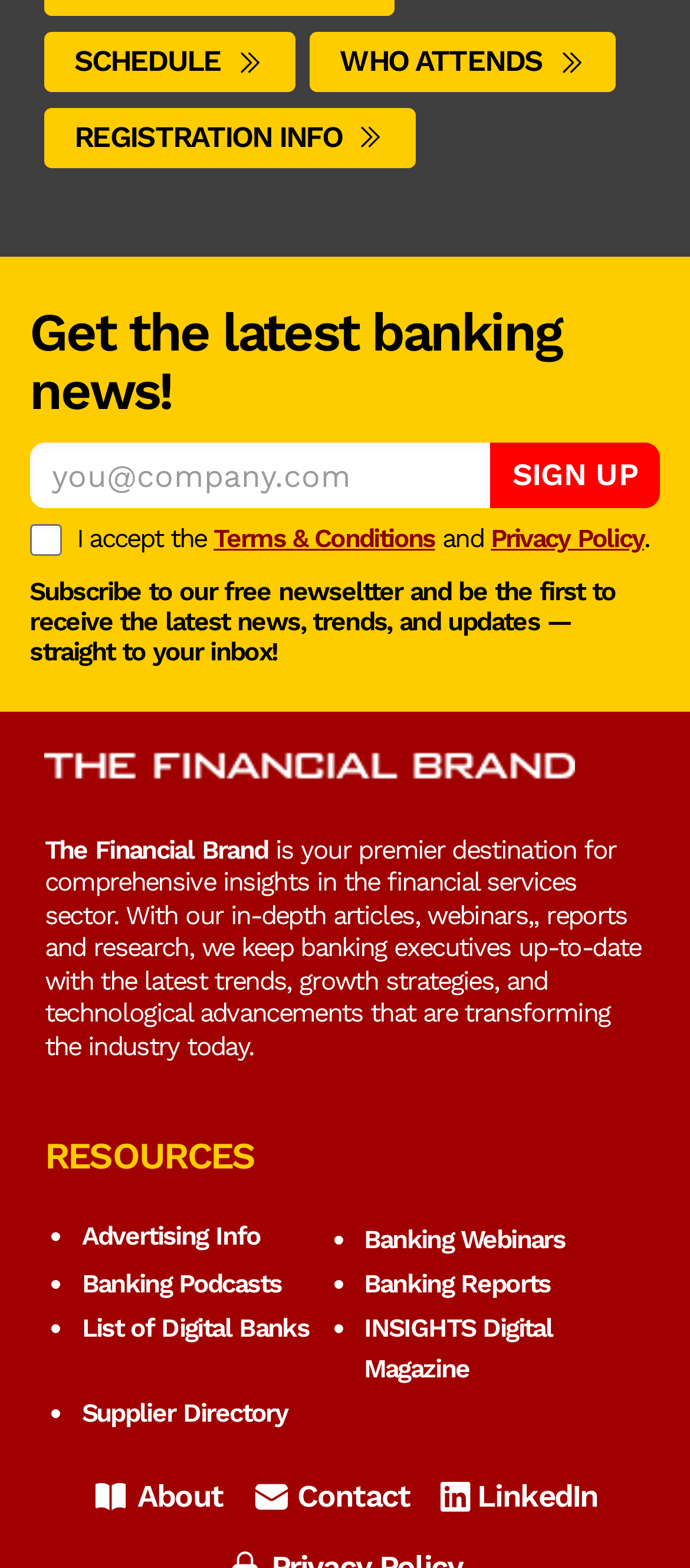Please provide the bounding box coordinates for the element that needs to be clicked to perform the following instruction: "Learn about Banking Webinars". The coordinates should be given as four float numbers between 0 and 1, i.e., [left, top, right, bottom].

[0.527, 0.78, 0.819, 0.8]